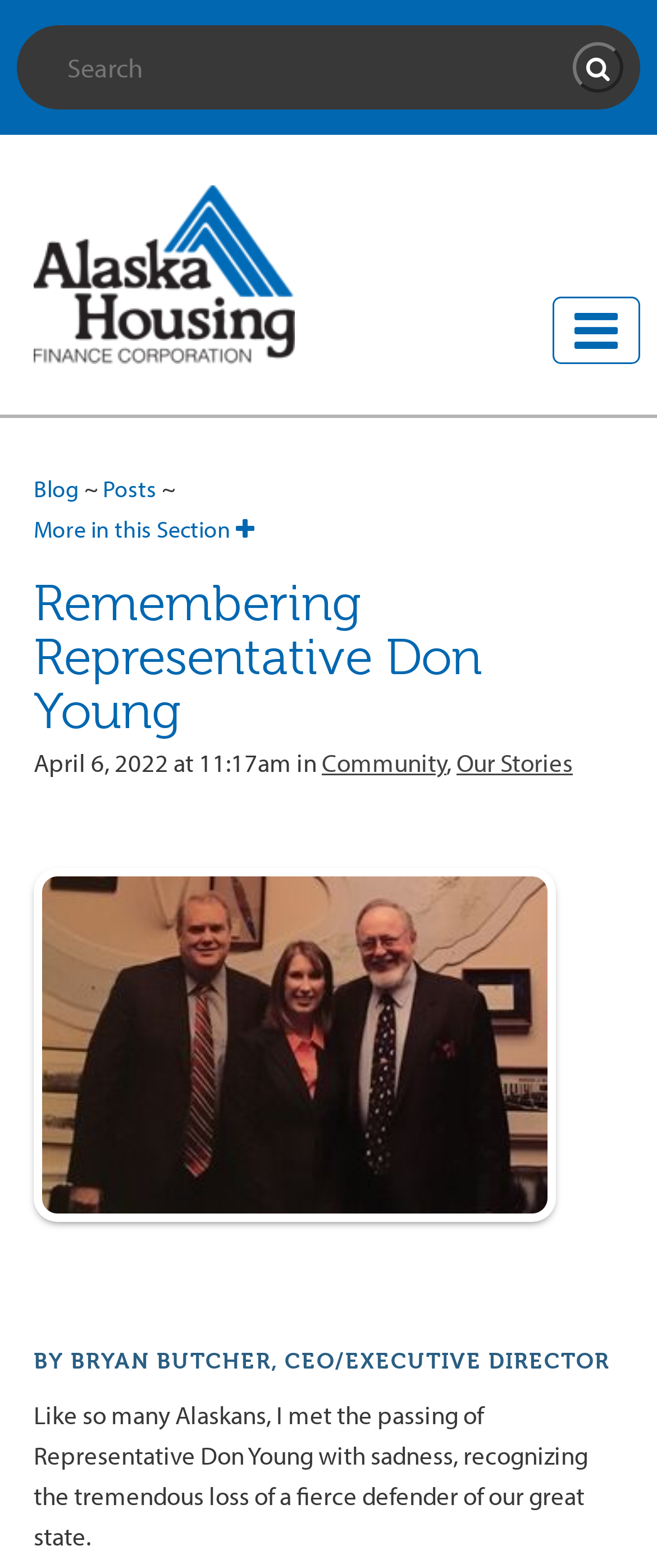Provide the bounding box coordinates for the UI element that is described as: "alt="Alaska Housing Finance Corporation [Logo]"".

[0.051, 0.163, 0.449, 0.183]